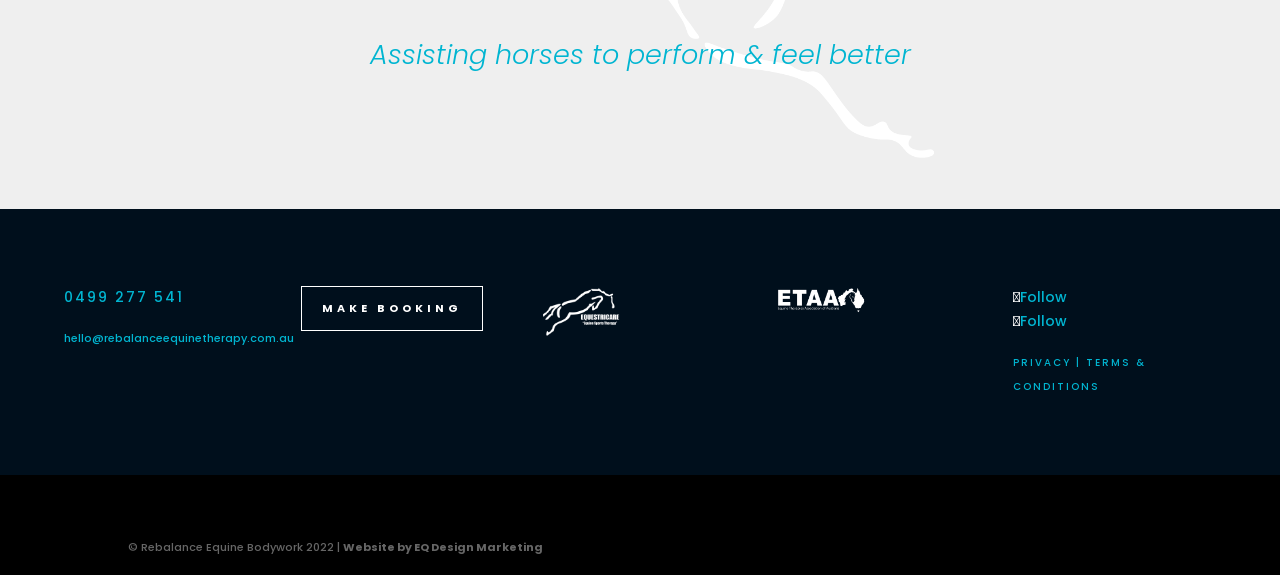Please determine the bounding box coordinates of the element to click in order to execute the following instruction: "View social media". The coordinates should be four float numbers between 0 and 1, specified as [left, top, right, bottom].

[0.792, 0.499, 0.834, 0.534]